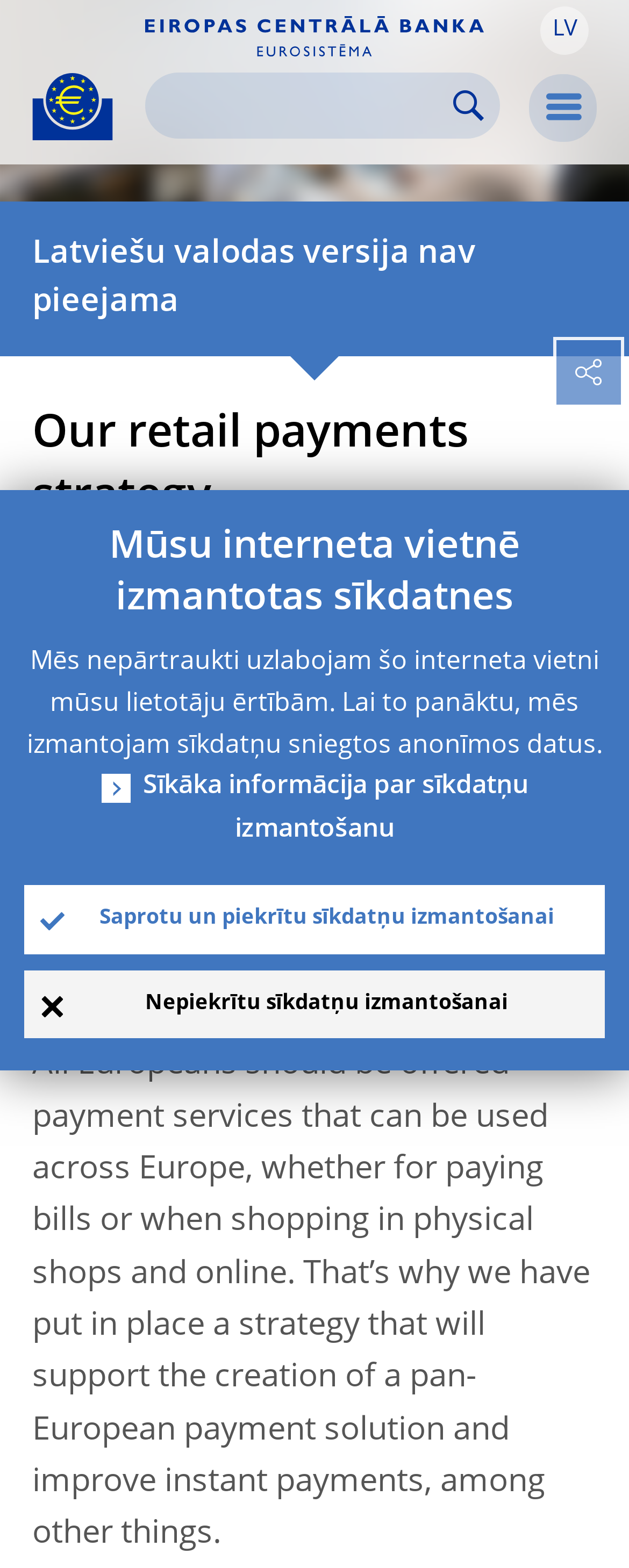Use a single word or phrase to respond to the question:
What is the European Central Bank's strategy for retail payments?

Create a pan-European payment solution